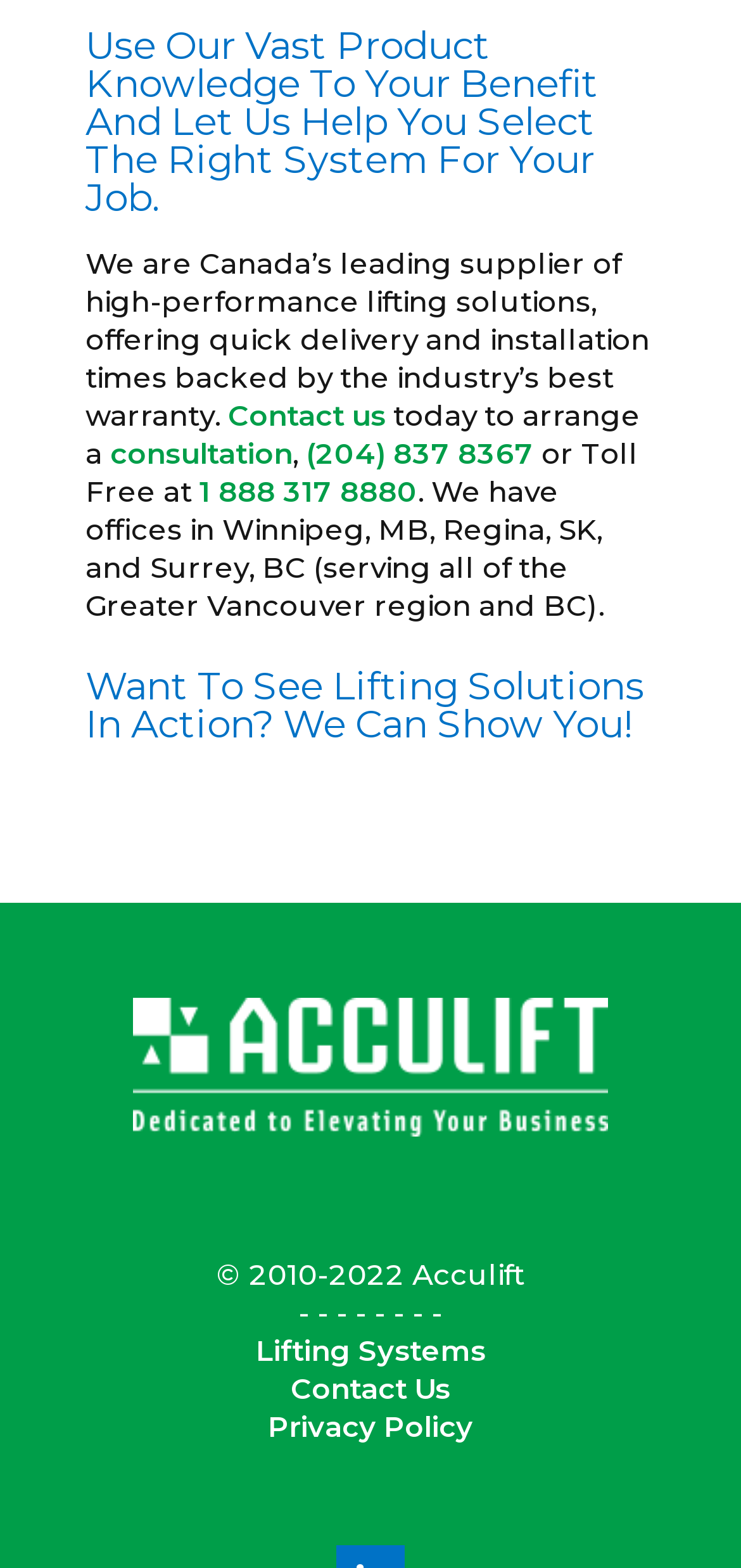How many offices does the company have?
Please respond to the question with a detailed and thorough explanation.

The number of offices can be determined by reading the static text 'We have offices in Winnipeg, MB, Regina, SK, and Surrey, BC (serving all of the Greater Vancouver region and BC).' This indicates that the company has three offices located in Winnipeg, Regina, and Surrey.